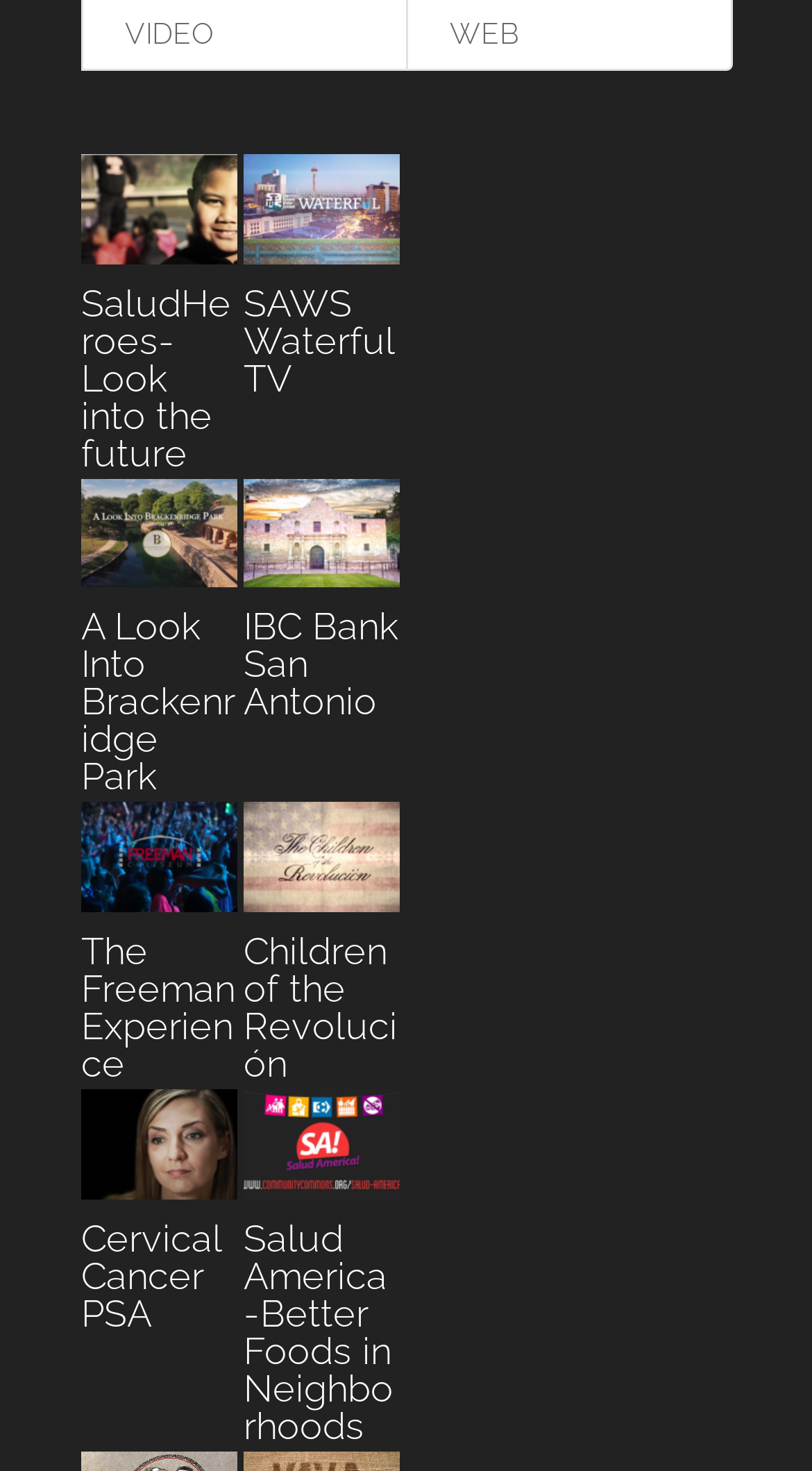Kindly determine the bounding box coordinates for the area that needs to be clicked to execute this instruction: "View SAWS Waterful TV".

[0.3, 0.105, 0.492, 0.179]